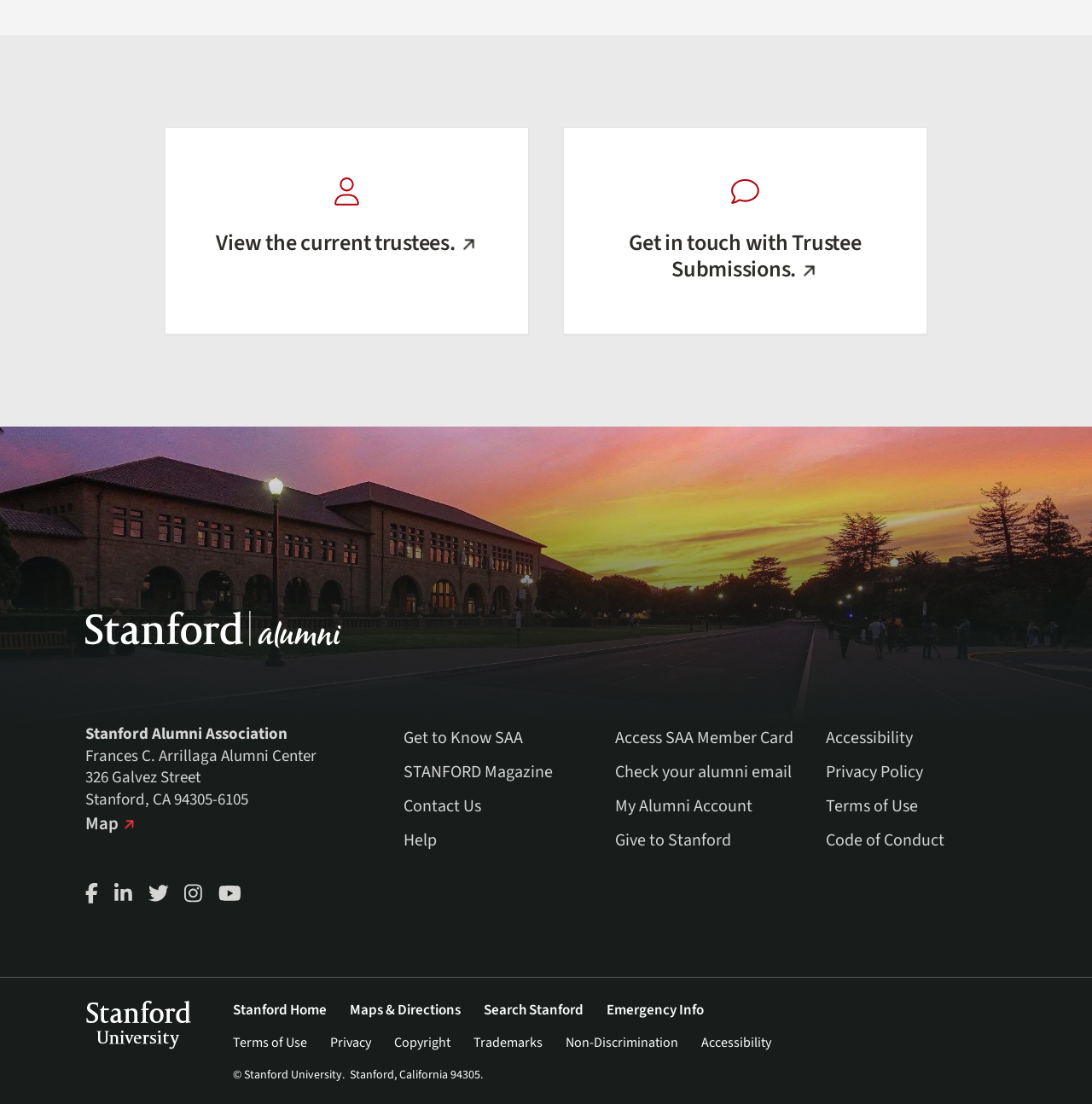How can I get in touch with Trustee Submissions?
Look at the image and provide a short answer using one word or a phrase.

Get in touch with Trustee Submissions (external link)